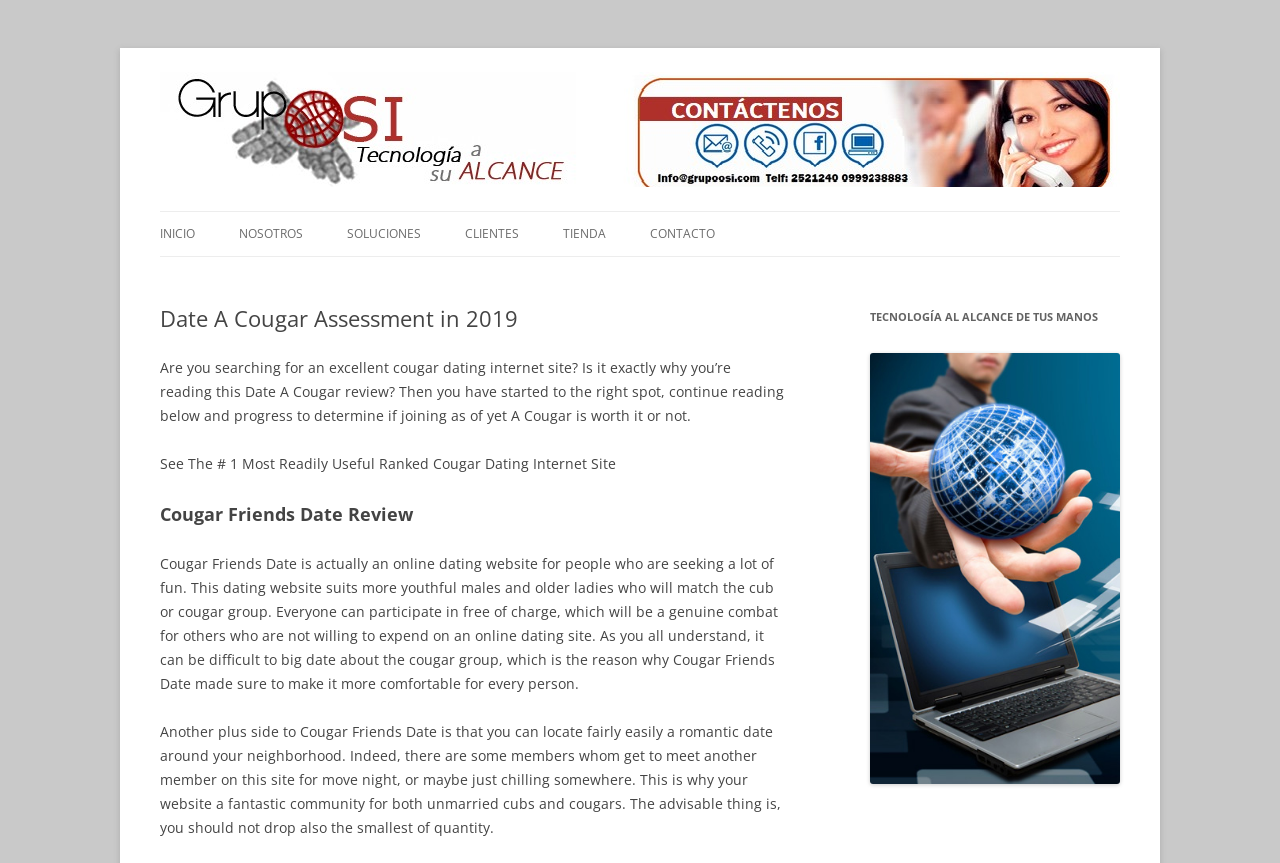What is the name of the company at the top of the webpage?
Use the information from the screenshot to give a comprehensive response to the question.

The name of the company is located at the top of the webpage, inside a heading element, and is also a link. It is 'GRUPO OSI'.